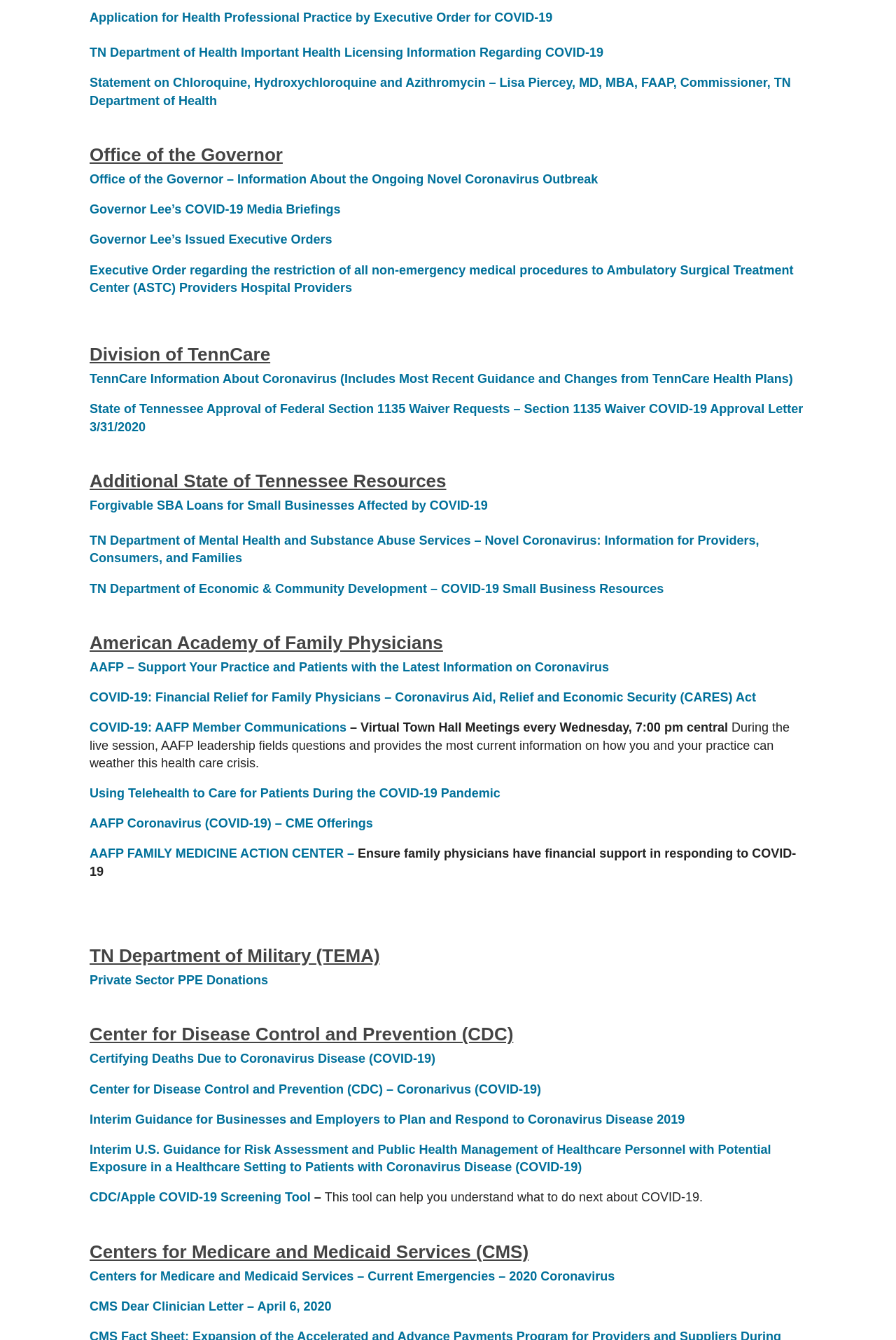Determine the bounding box for the described HTML element: "CDC/Apple COVID-19 Screening Tool". Ensure the coordinates are four float numbers between 0 and 1 in the format [left, top, right, bottom].

[0.1, 0.888, 0.347, 0.899]